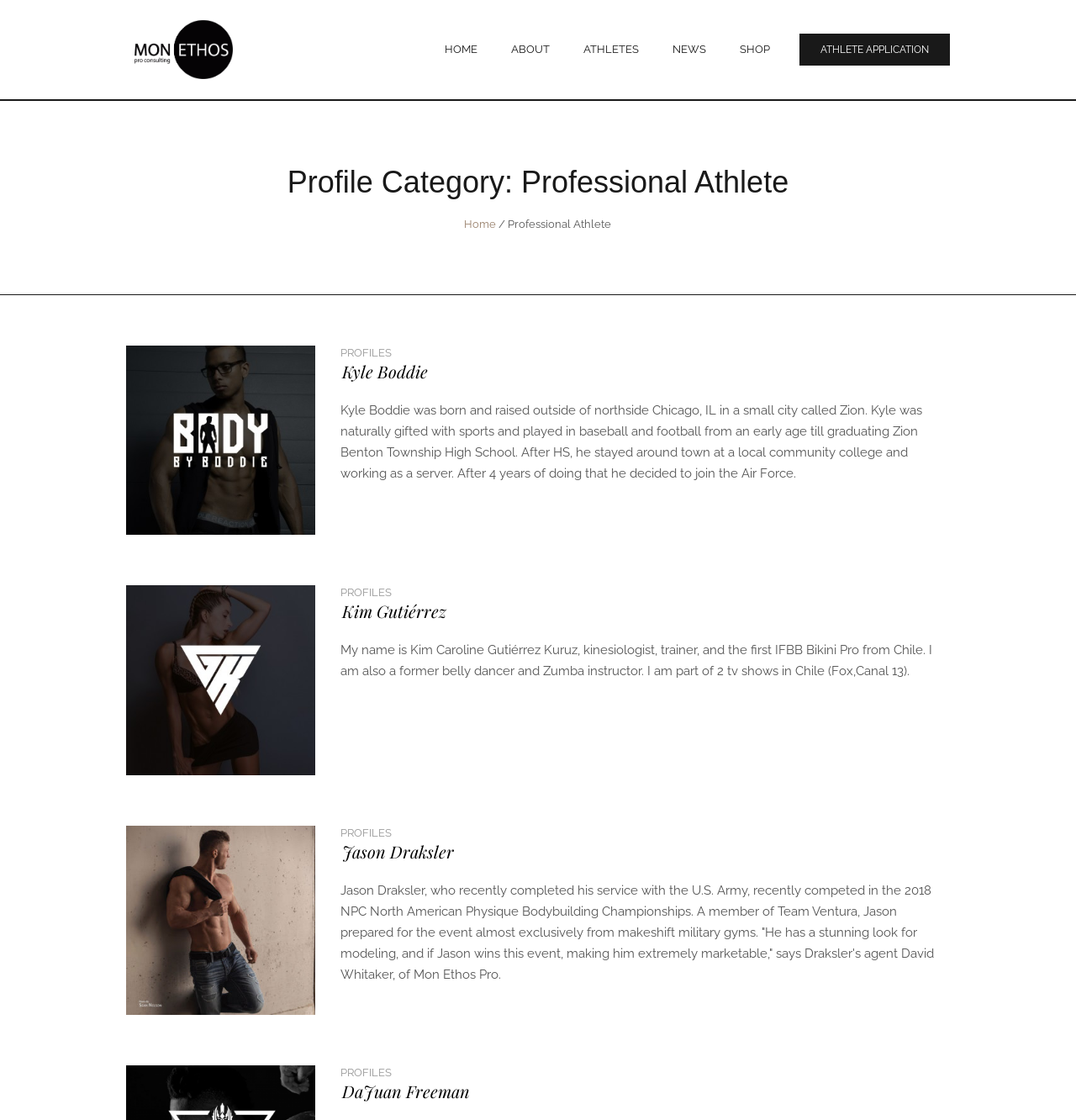Please provide the bounding box coordinates for the element that needs to be clicked to perform the instruction: "Read about Kim Gutiérrez". The coordinates must consist of four float numbers between 0 and 1, formatted as [left, top, right, bottom].

[0.117, 0.523, 0.293, 0.692]